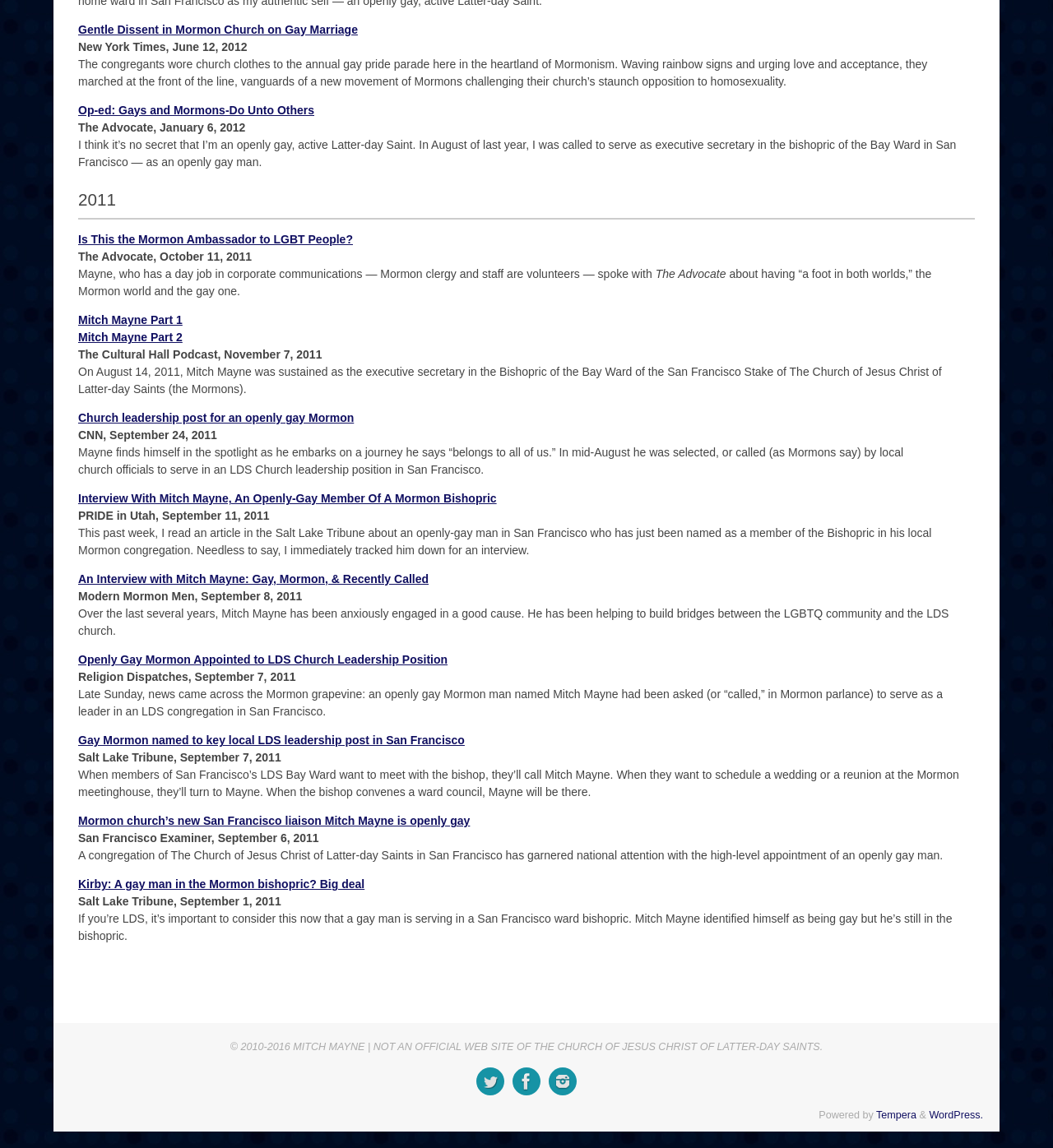Locate the bounding box of the UI element defined by this description: "title="Instagram"". The coordinates should be given as four float numbers between 0 and 1, formatted as [left, top, right, bottom].

[0.521, 0.93, 0.548, 0.954]